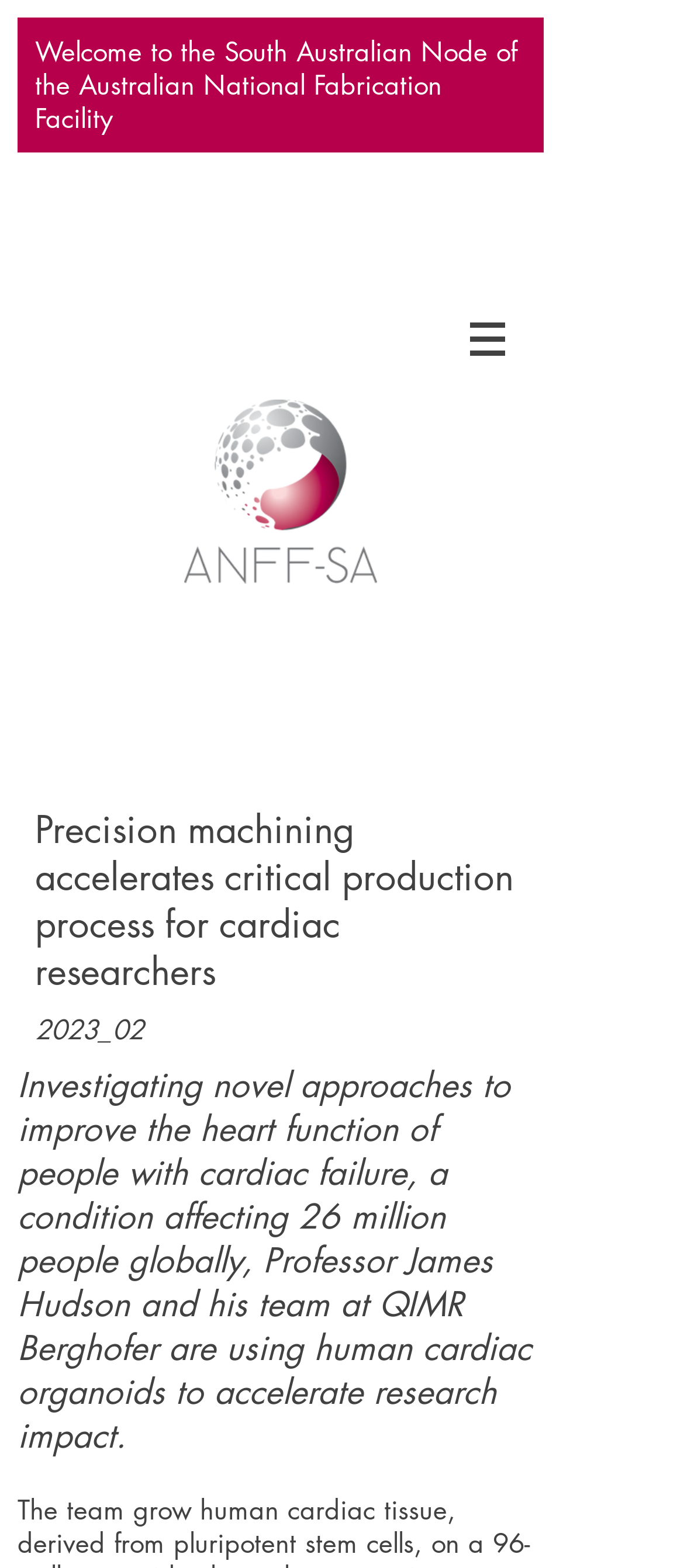Given the content of the image, can you provide a detailed answer to the question?
What is Professor James Hudson's affiliation?

I found the answer by reading the heading 'Investigating novel approaches to improve the heart function of people with cardiac failure, a condition affecting 26 million people globally, Professor James Hudson and his team at QIMR Berghofer...' which mentions Professor James Hudson's affiliation.